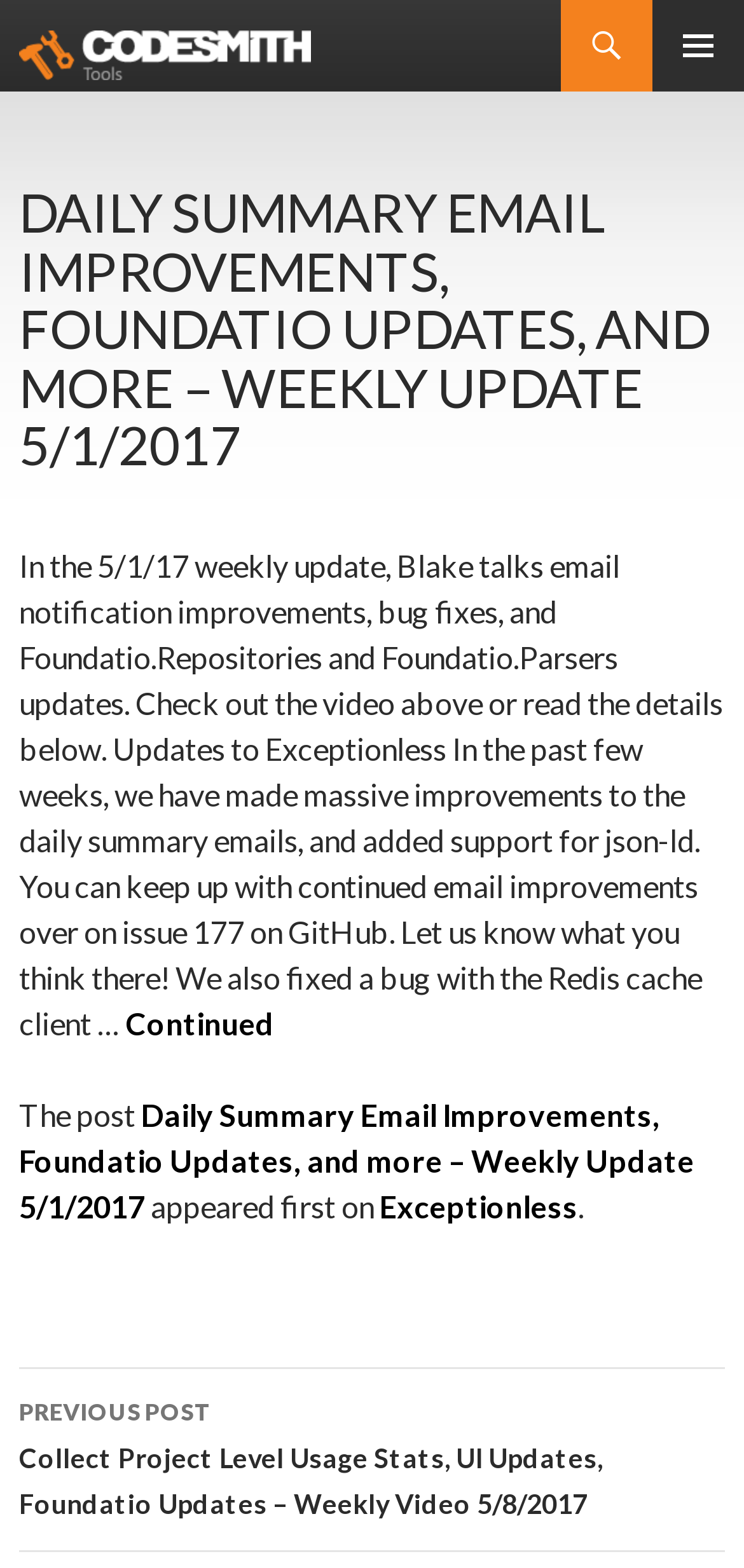Identify the bounding box of the UI element that matches this description: "Exceptionless".

[0.51, 0.757, 0.777, 0.78]